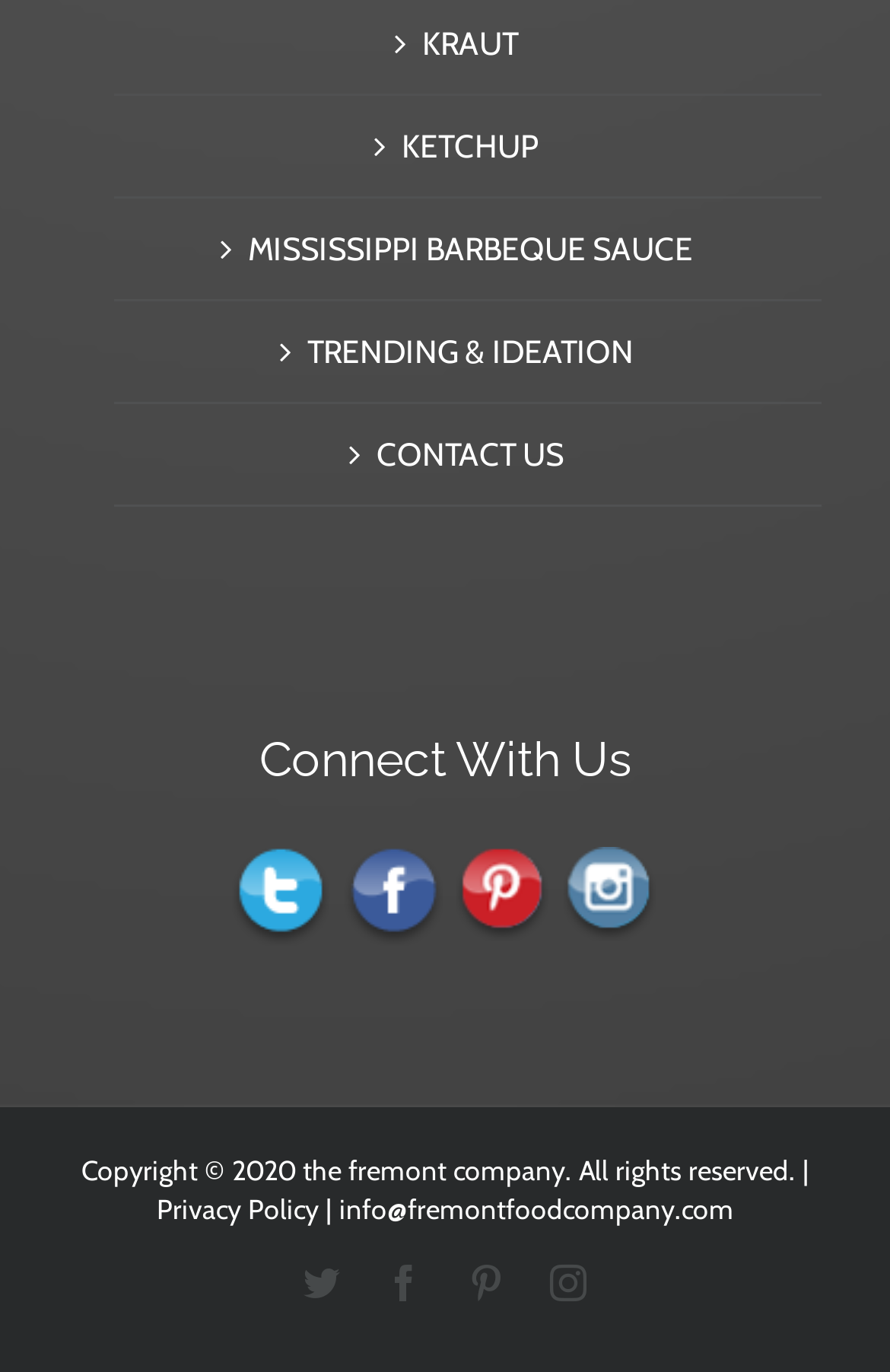Using the provided element description, identify the bounding box coordinates as (top-left x, top-left y, bottom-right x, bottom-right y). Ensure all values are between 0 and 1. Description: Pinterest

[0.526, 0.922, 0.567, 0.948]